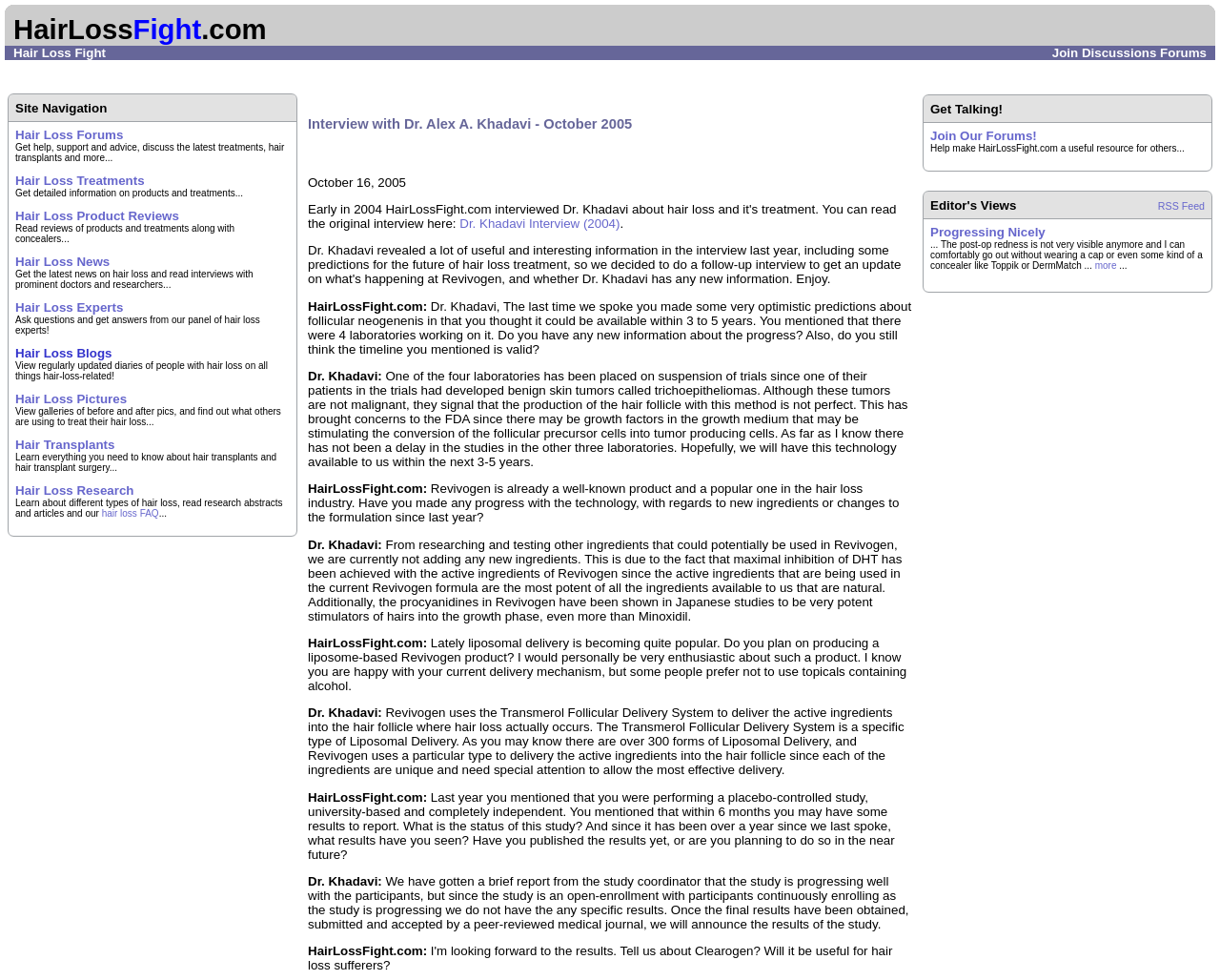How many main sections are present in the website's navigation?
Based on the screenshot, provide your answer in one word or phrase.

11